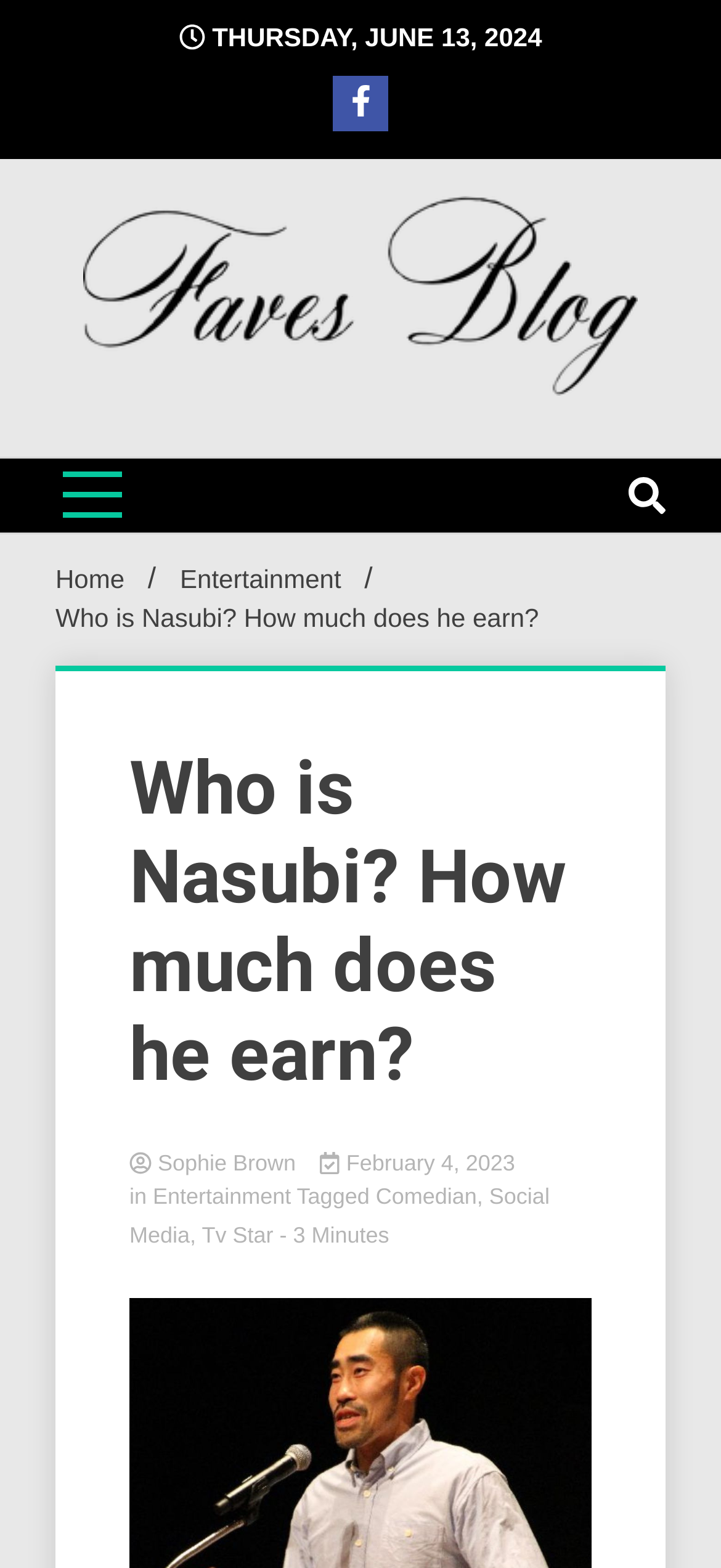Using the image as a reference, answer the following question in as much detail as possible:
What is the date displayed on the webpage?

I found the date by looking at the StaticText element with the text 'THURSDAY, JUNE 13, 2024' which is located at the top of the webpage.